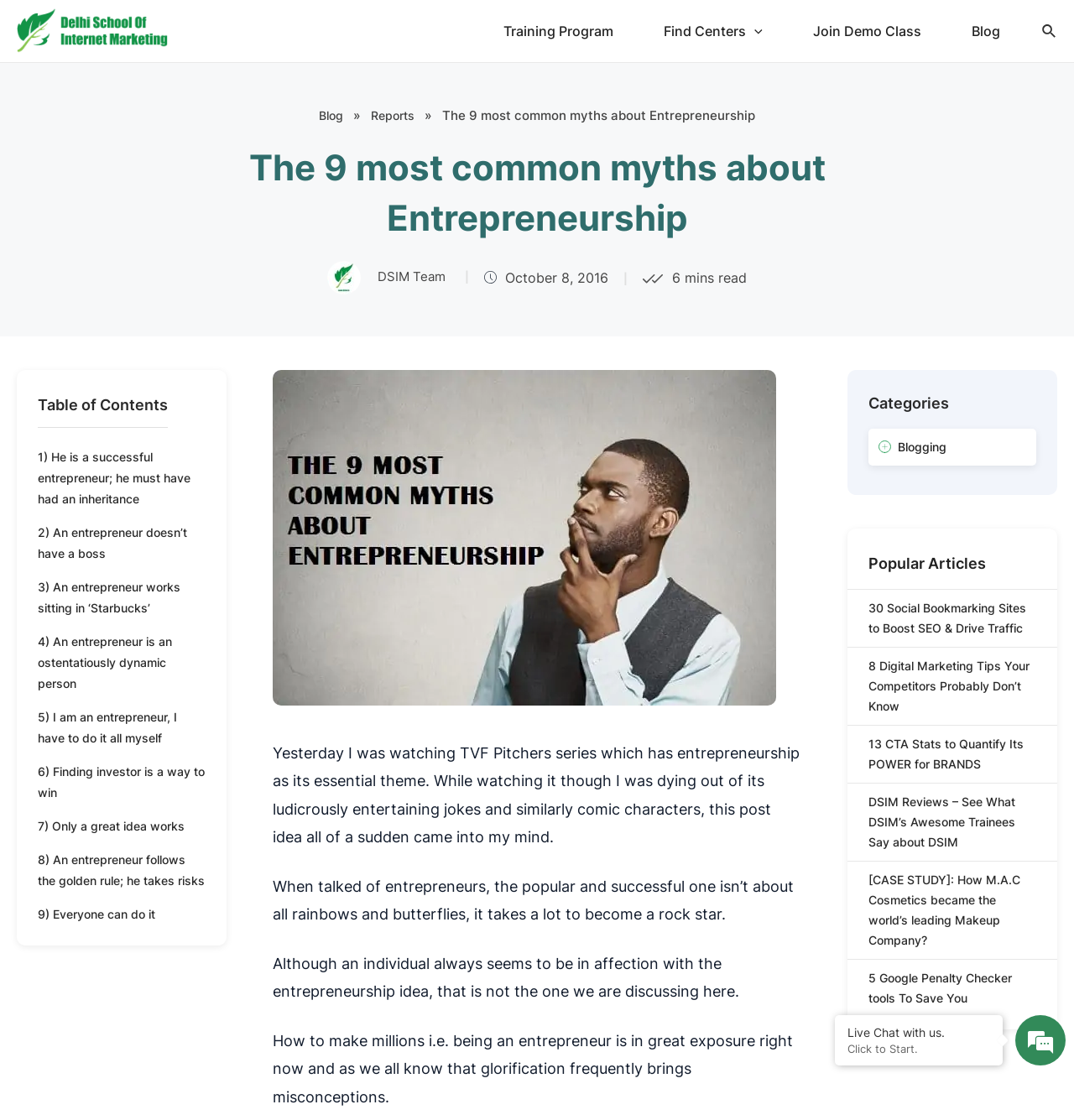Please provide a one-word or phrase answer to the question: 
What is the name of the digital marketing foundation course?

MasterClass